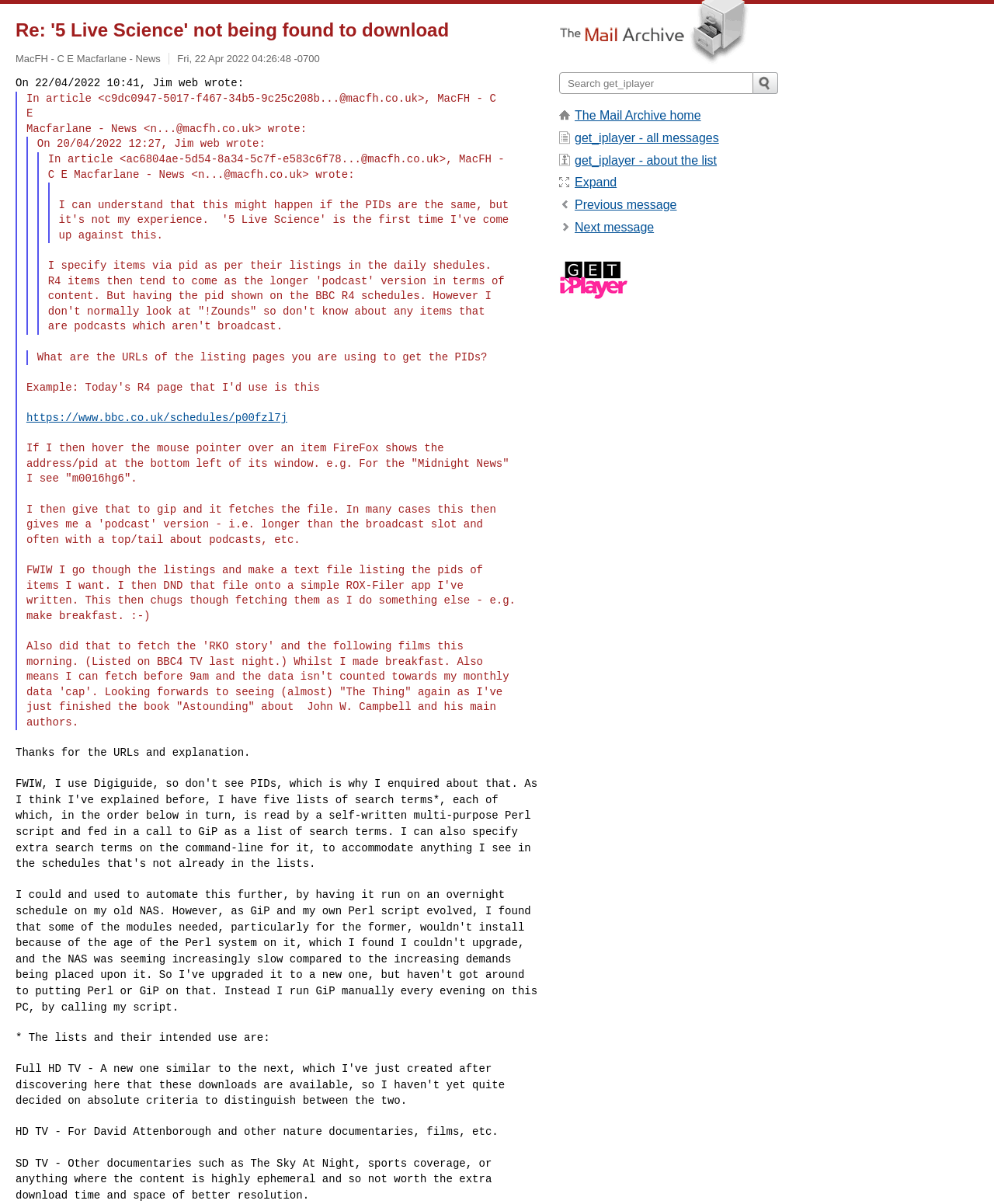What is the name of the mailing list or forum?
Kindly offer a detailed explanation using the data available in the image.

The webpage appears to be a mailing list or forum discussion, and the name of the mailing list or forum is 'The Mail Archive', which is also linked at the top of the webpage.